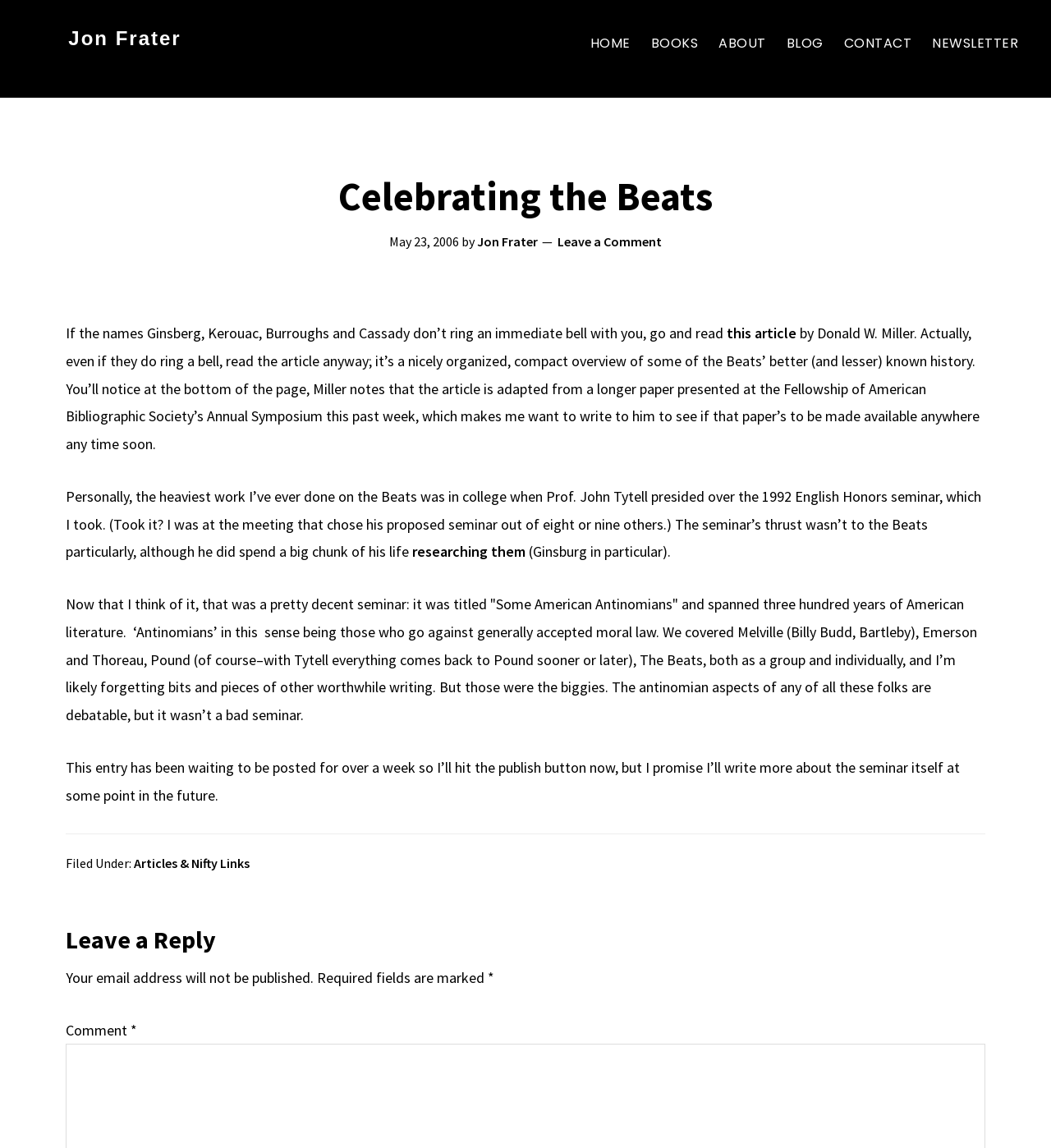What is the topic of the seminar mentioned in the article?
From the details in the image, provide a complete and detailed answer to the question.

The article mentions that the author took a seminar in college titled 'Some American Antinomians', which covered American literature and included the Beats.